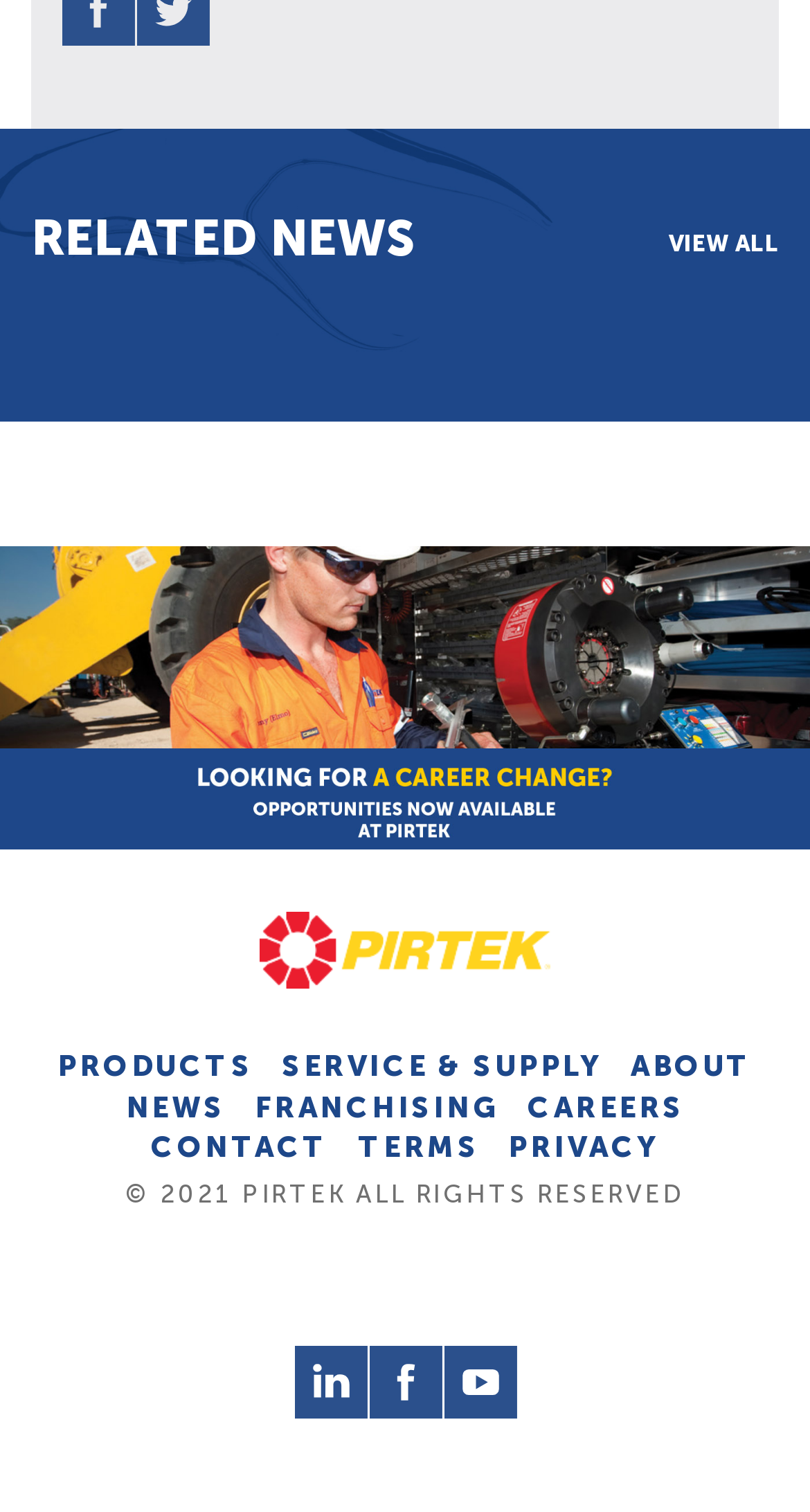How many social media links are there?
Please provide a comprehensive and detailed answer to the question.

The social media links can be found at the bottom of the webpage, which are three links with no text, indicating they are social media links.